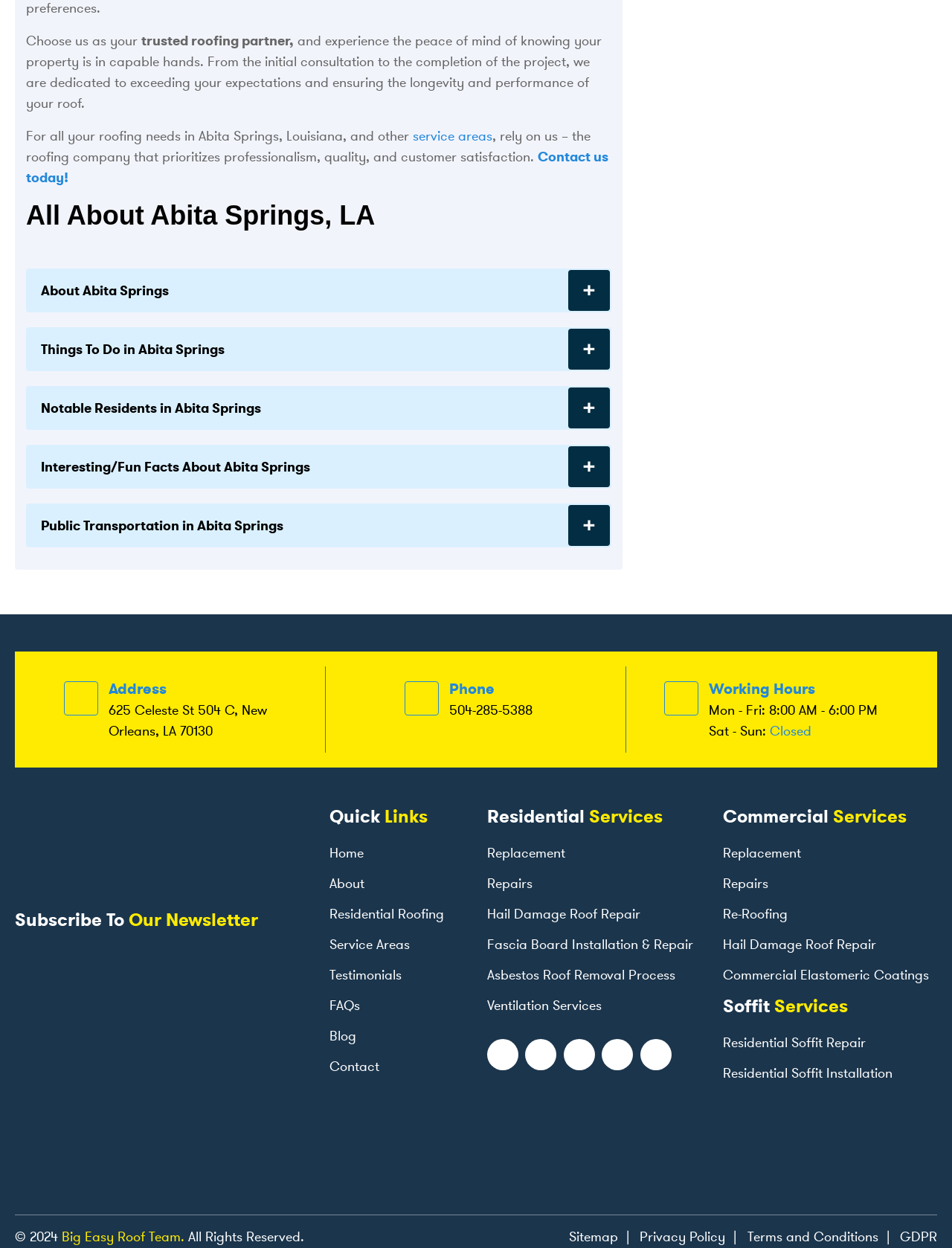What type of services does the company offer?
Please craft a detailed and exhaustive response to the question.

I determined the type of services offered by the company by looking at the various sections and links on the webpage. The 'Residential Roofing' and 'Commercial Services' sections, as well as the links to specific services like 'Replacement' and 'Repairs', suggest that the company specializes in roofing services for both residential and commercial clients.